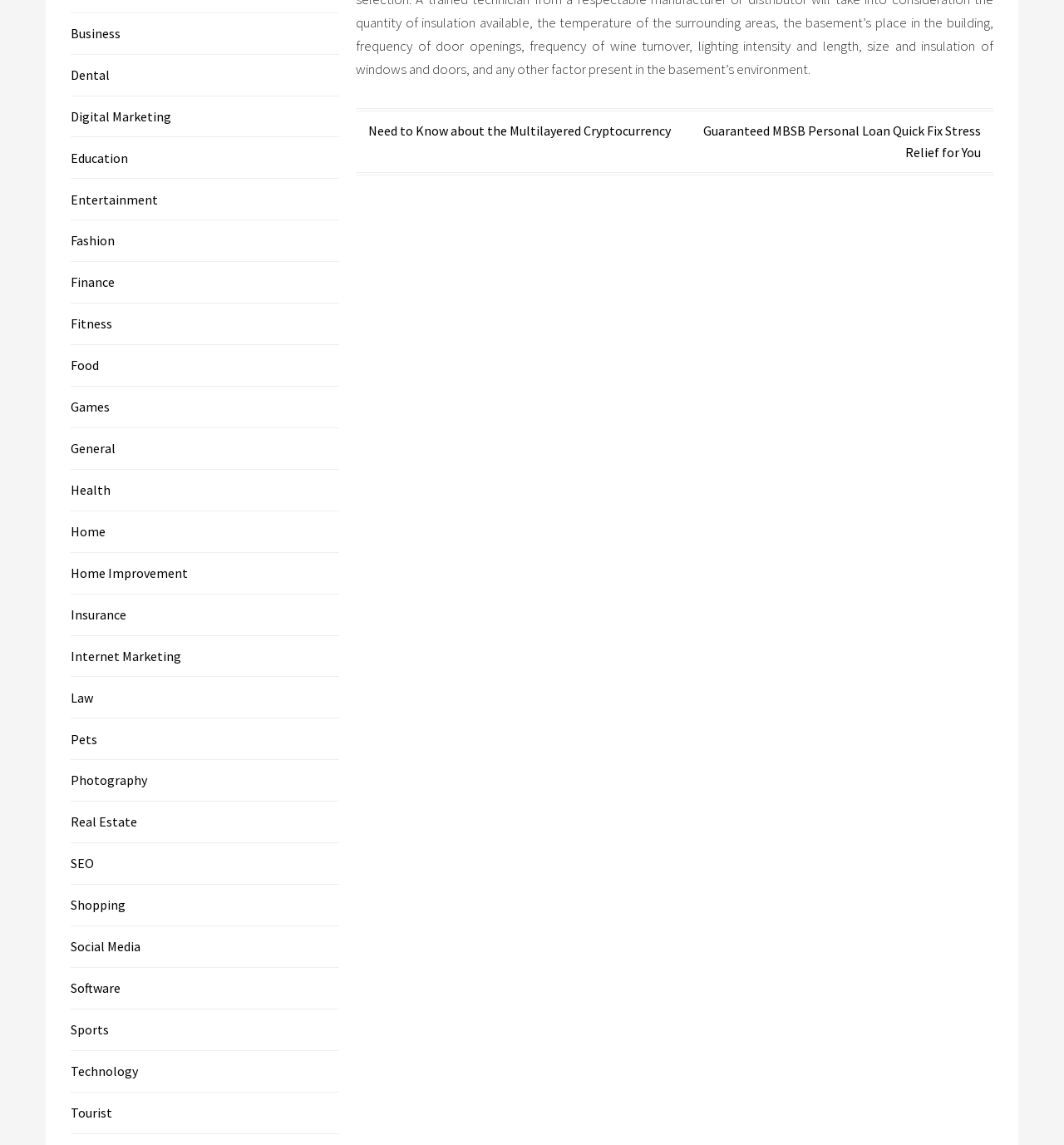Please specify the bounding box coordinates of the clickable section necessary to execute the following command: "View the 'Need to Know about the Multilayered Cryptocurrency' post".

[0.346, 0.106, 0.63, 0.121]